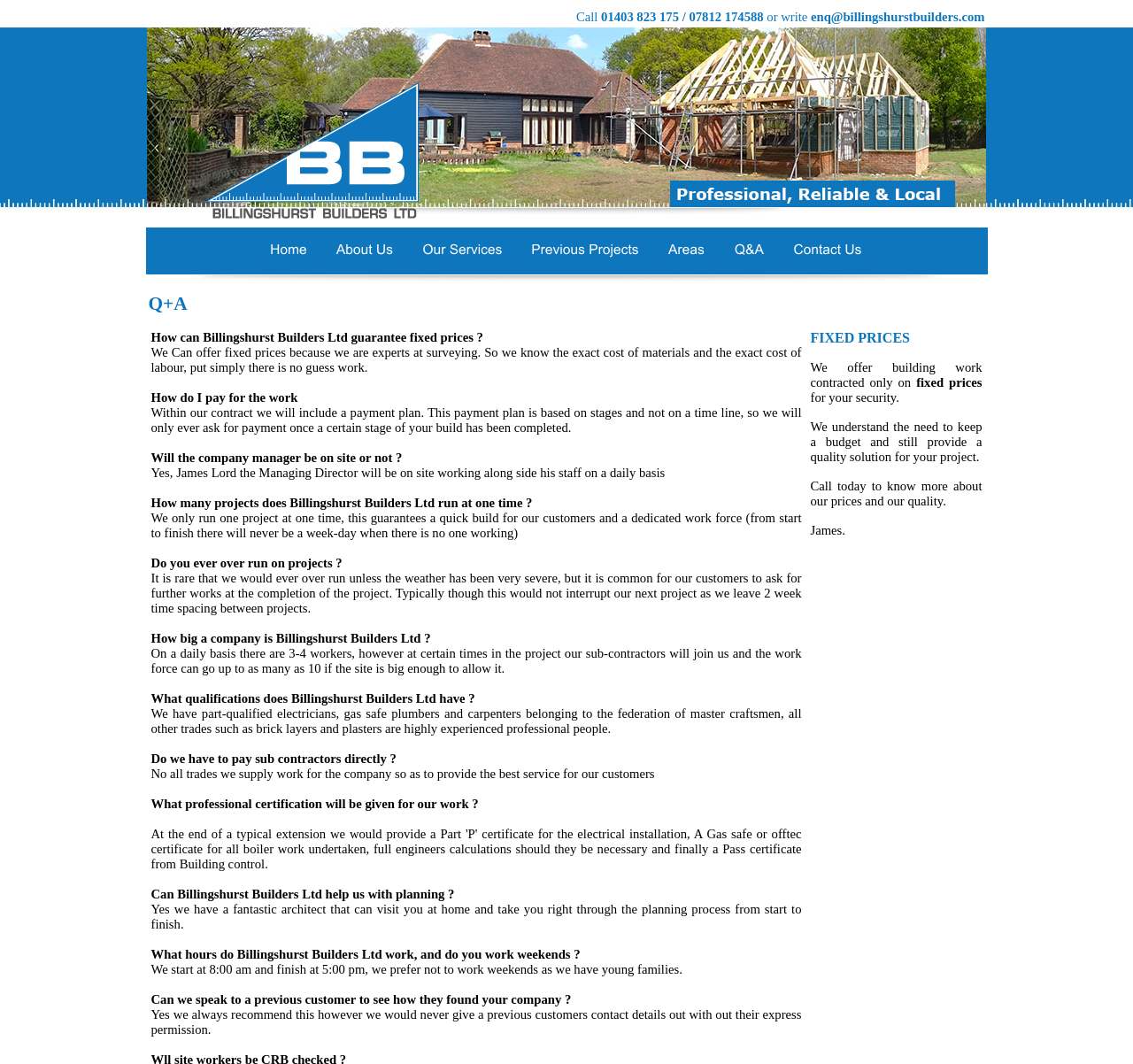Locate the bounding box coordinates of the element I should click to achieve the following instruction: "Click the 'Billingshurst Builders - Home' link".

[0.226, 0.229, 0.284, 0.258]